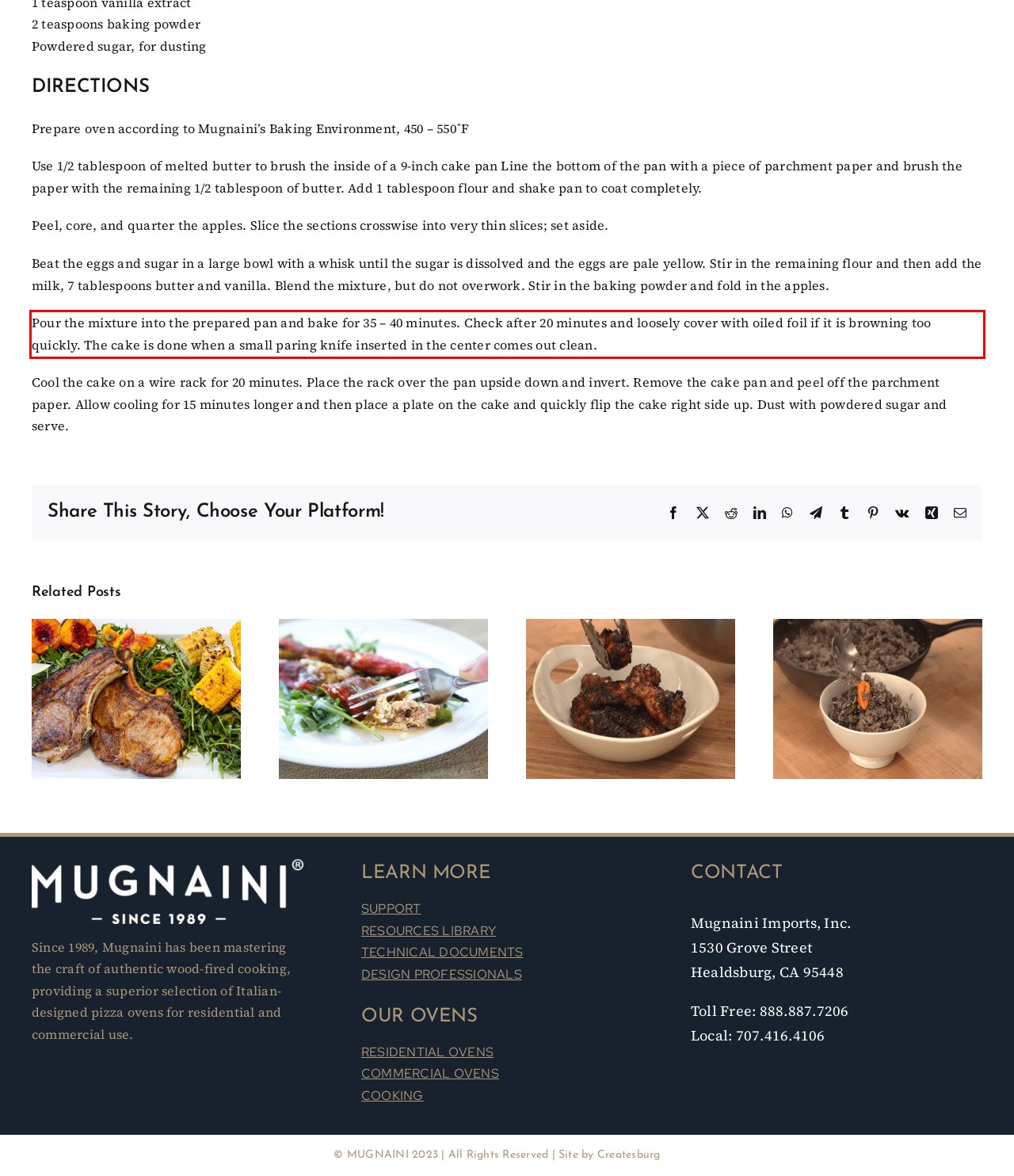Given a screenshot of a webpage, locate the red bounding box and extract the text it encloses.

Pour the mixture into the prepared pan and bake for 35 – 40 minutes. Check after 20 minutes and loosely cover with oiled foil if it is browning too quickly. The cake is done when a small paring knife inserted in the center comes out clean.